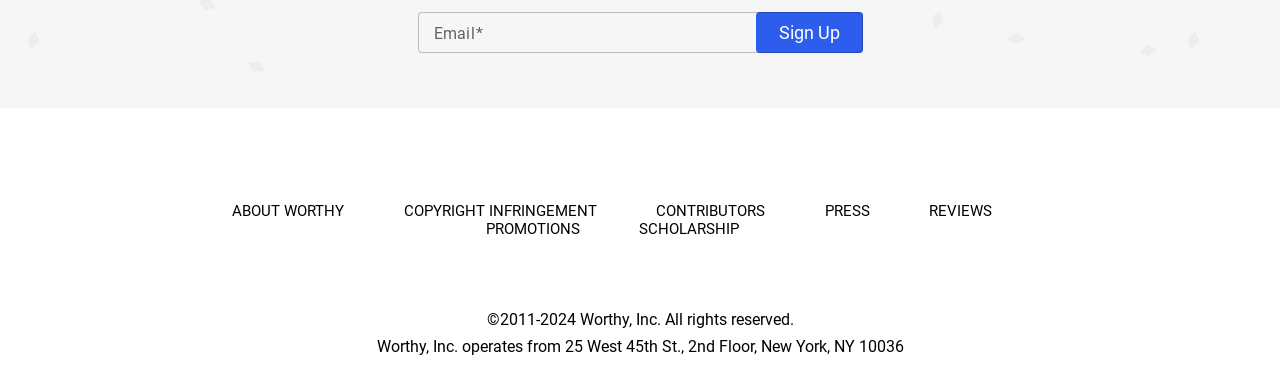Using the image as a reference, answer the following question in as much detail as possible:
What is the purpose of the textbox?

The textbox is labeled as 'Email' and is required, indicating that it is used to input an email address, likely for signing up or logging in.